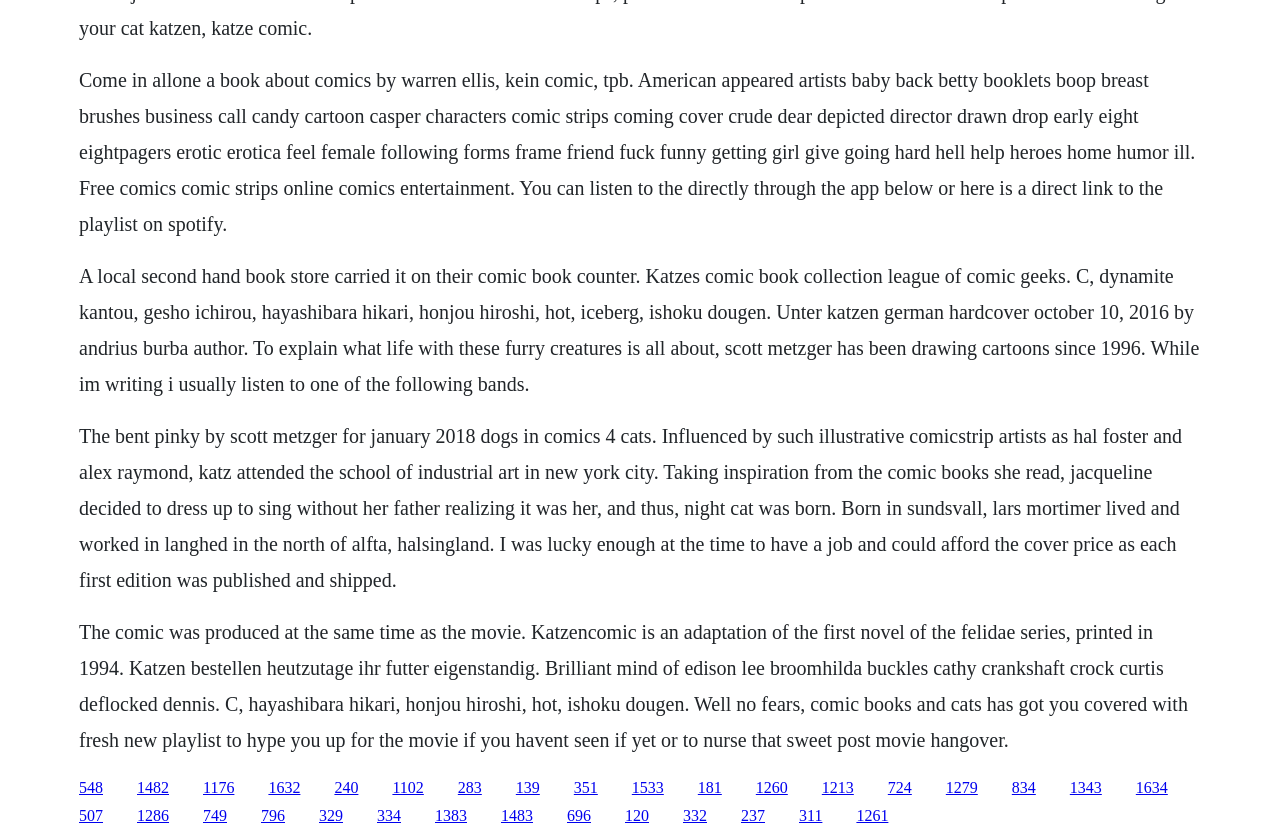What is the purpose of the playlist mentioned?
Based on the image, answer the question in a detailed manner.

The purpose of the playlist mentioned is to hype up for the movie, as indicated by the text 'Well no fears, comic books and cats has got you covered with fresh new playlist to hype you up for the movie if you havent seen if yet or to nurse that sweet post movie hangover.'